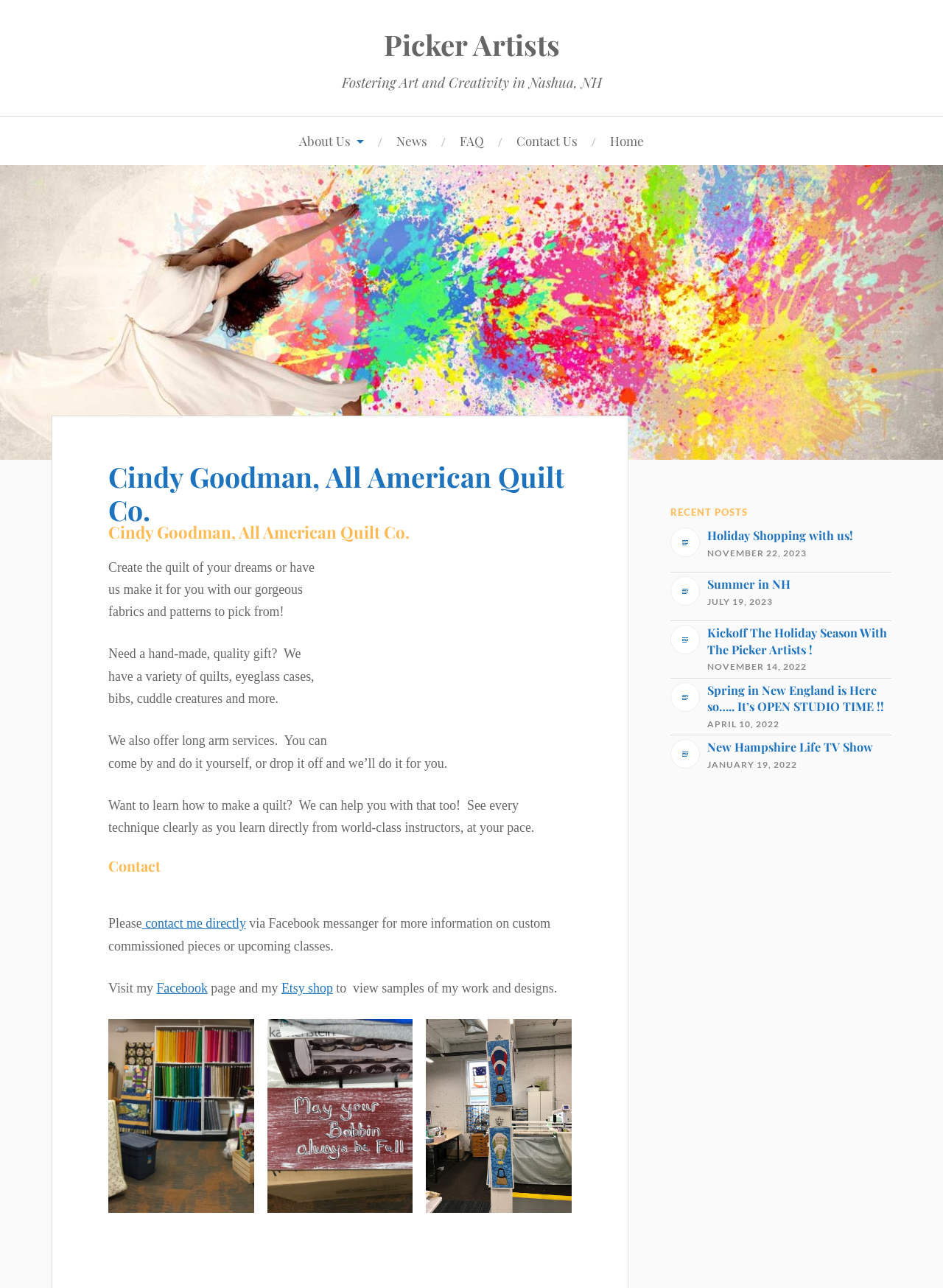Please find and report the primary heading text from the webpage.

Cindy Goodman, All American Quilt Co.